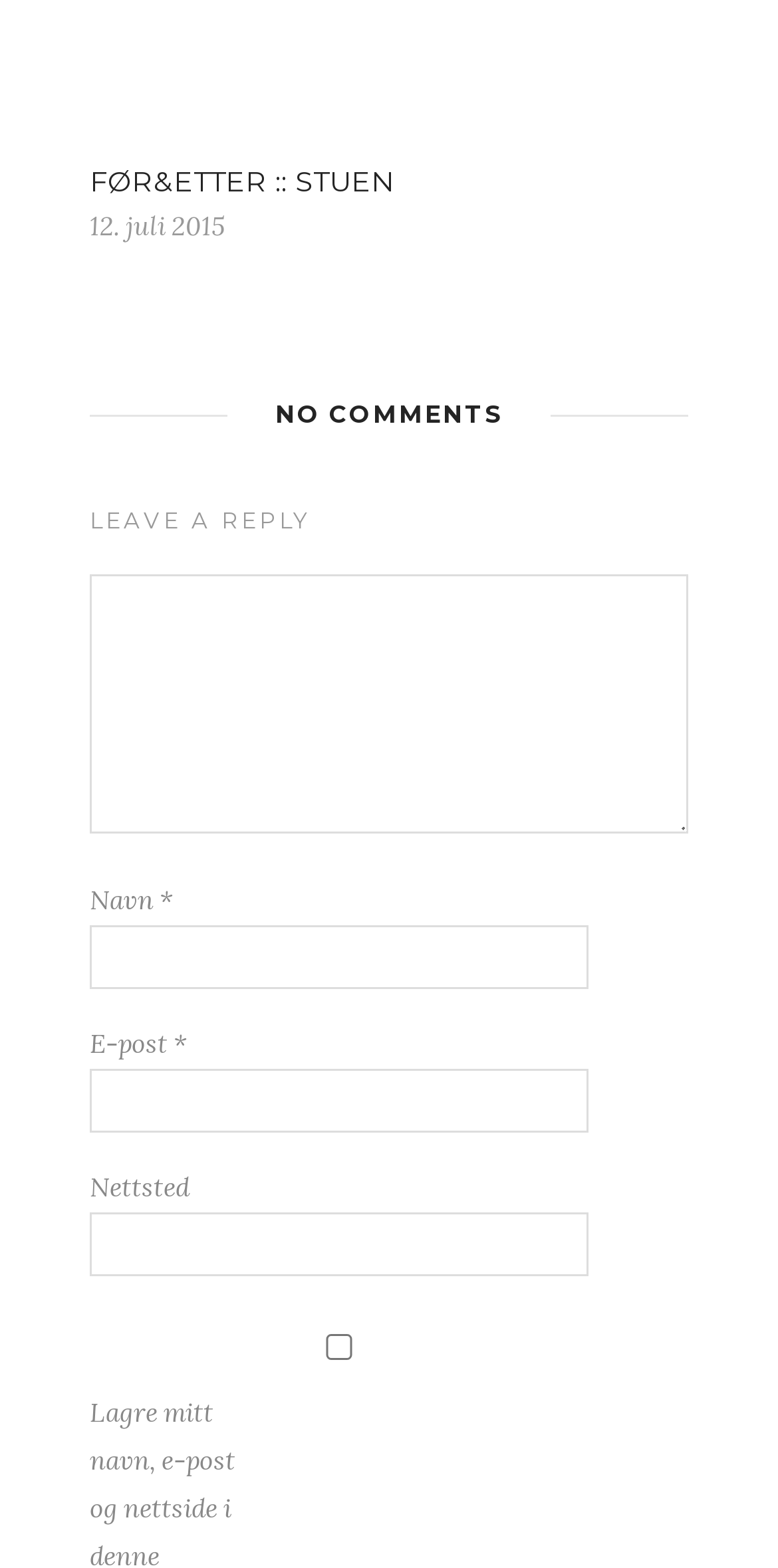How many textboxes are required on the webpage?
Answer the question with a detailed and thorough explanation.

I counted the number of textbox elements with the 'required' attribute set to True, and found three of them, corresponding to the fields 'Navn', 'E-post', and the first textbox.